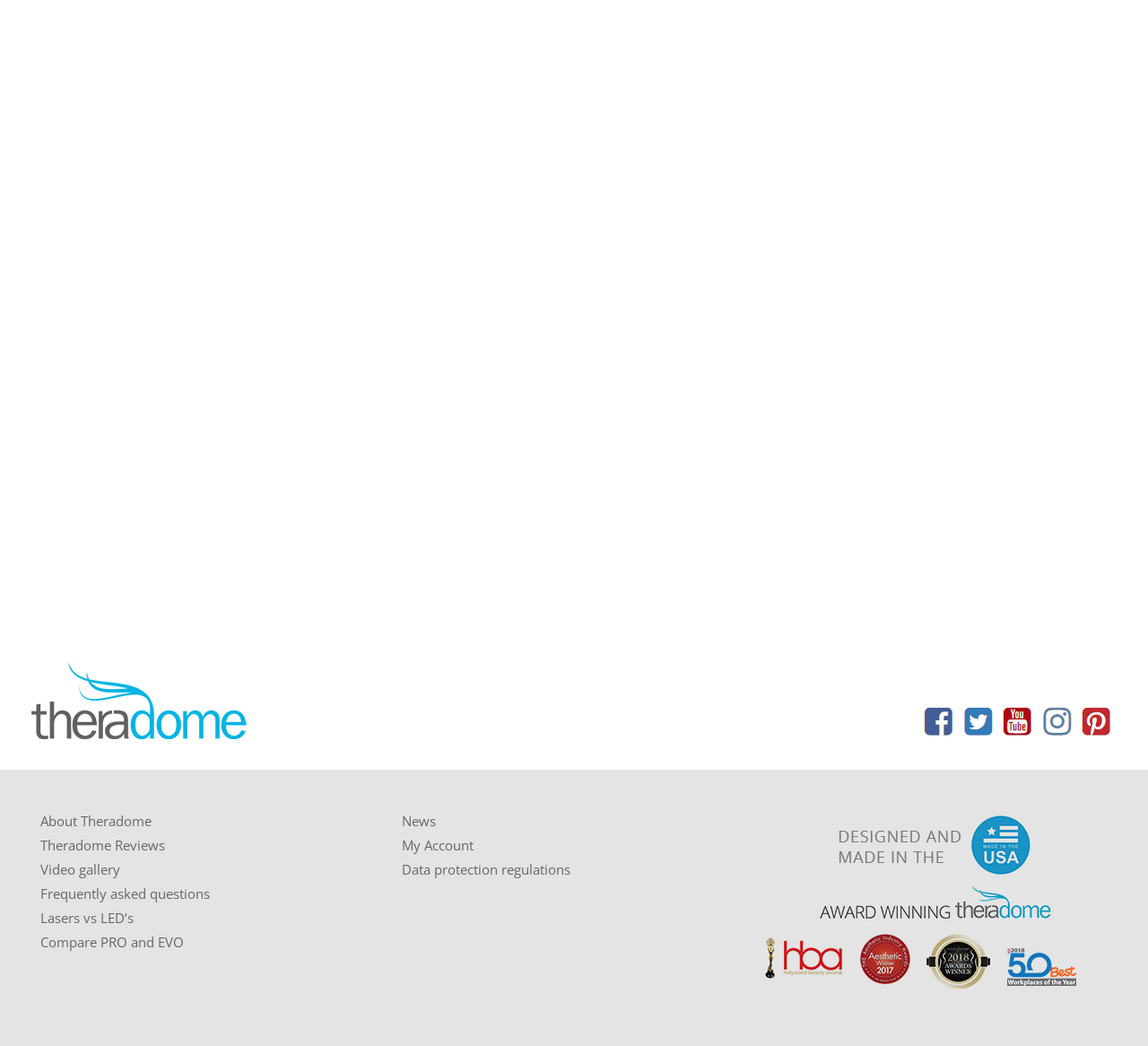Please locate the UI element described by "Compare PRO and EVO" and provide its bounding box coordinates.

[0.035, 0.894, 0.335, 0.907]